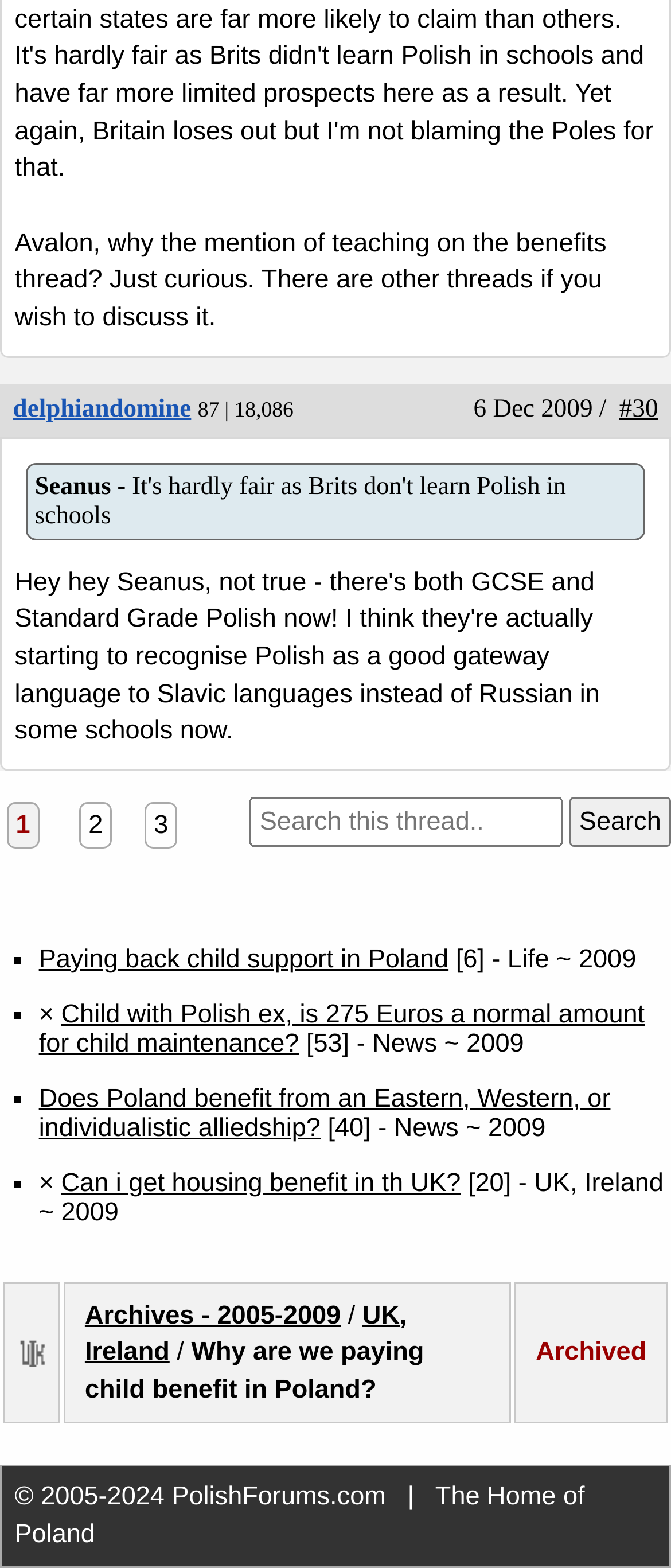Determine the bounding box coordinates for the area that should be clicked to carry out the following instruction: "Click on the 'delphiandomine' link".

[0.019, 0.253, 0.285, 0.27]